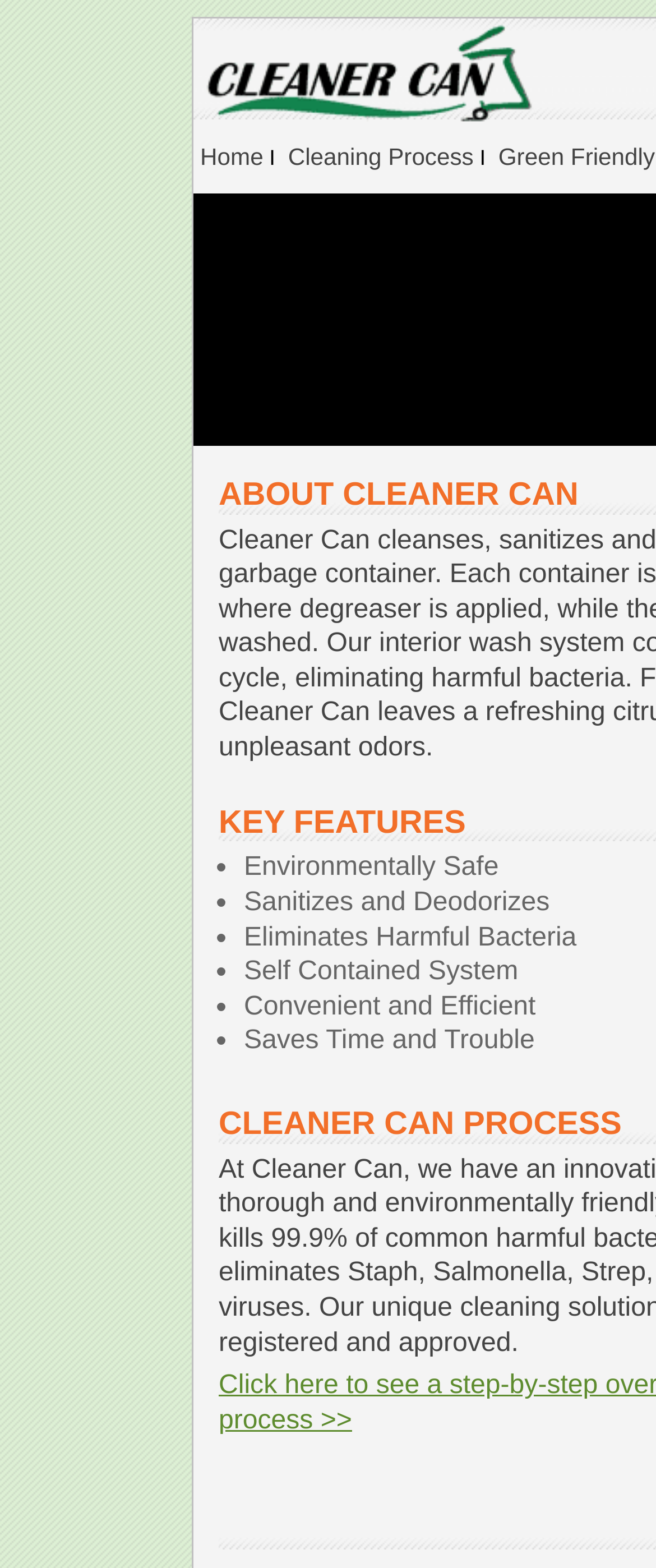Answer briefly with one word or phrase:
What is the second service mentioned?

Sanitizing